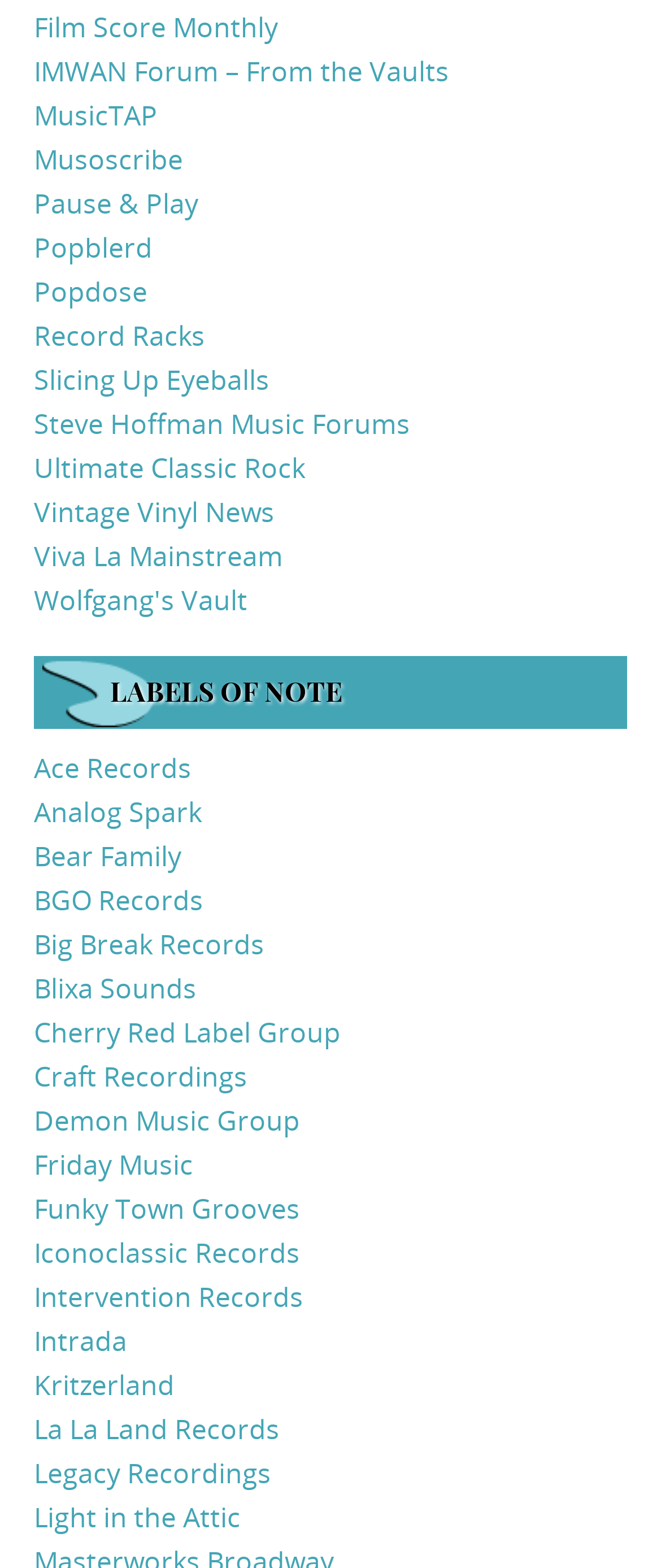How many links are there on the webpage?
Give a single word or phrase answer based on the content of the image.

29